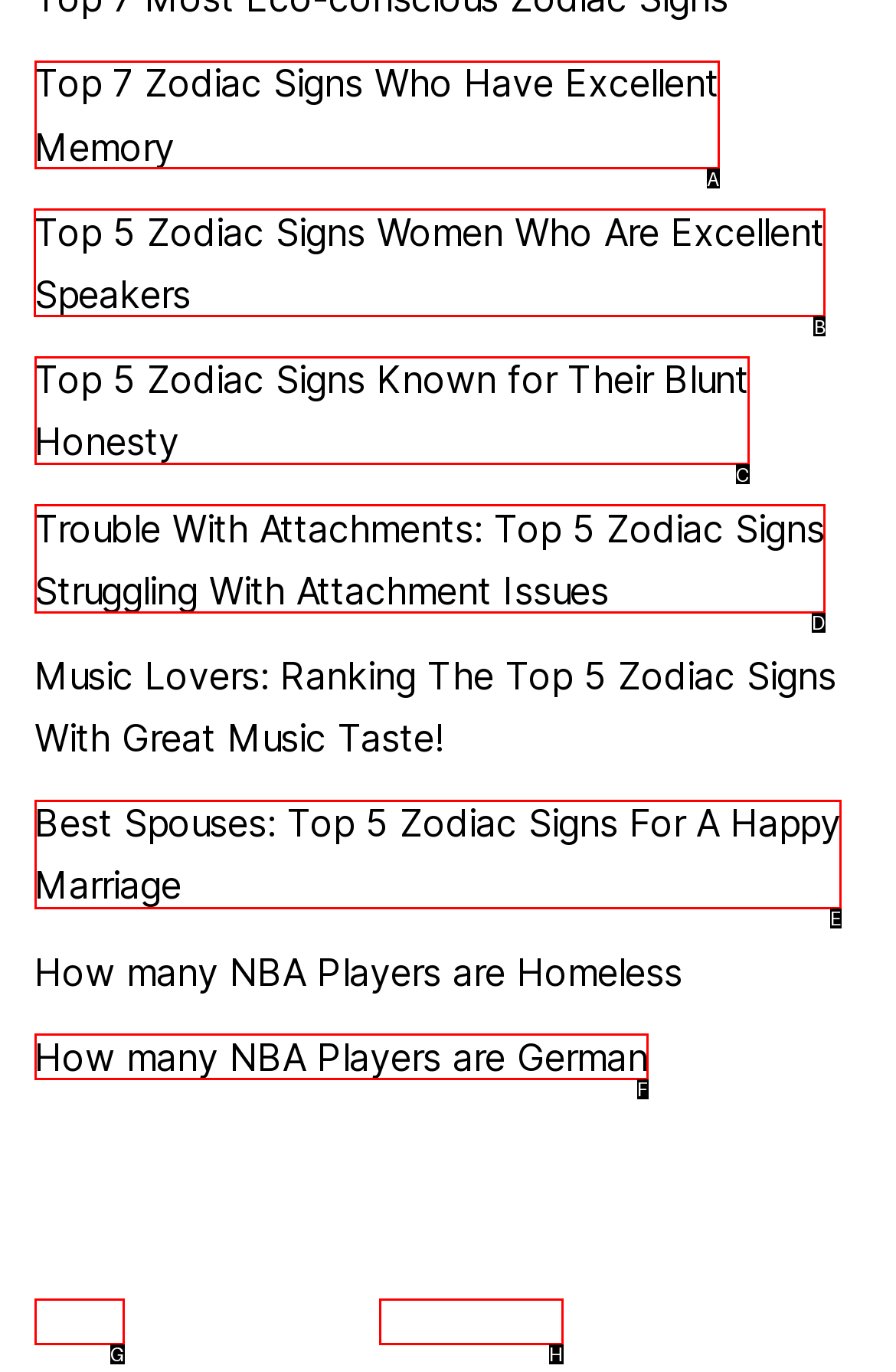Which option should be clicked to complete this task: Learn about Top 5 Zodiac Signs Women Who Are Excellent Speakers
Reply with the letter of the correct choice from the given choices.

B